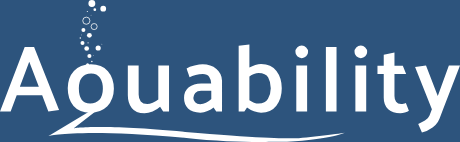Describe the image thoroughly, including all noticeable details.

The image features the logo of "Aquability," a dive center focused on scuba diving experiences and courses. The logo is presented on a solid blue background, emphasizing the name "Aquability" in a modern and playful font. The letter "A" is styled with bubbles, suggesting a connection to underwater activities, while the word is artistically underlined, enhancing its visual appeal. This logo effectively captures the essence of aquatic adventures, inviting divers of all levels to explore the underwater world through the programs offered by Aquability.